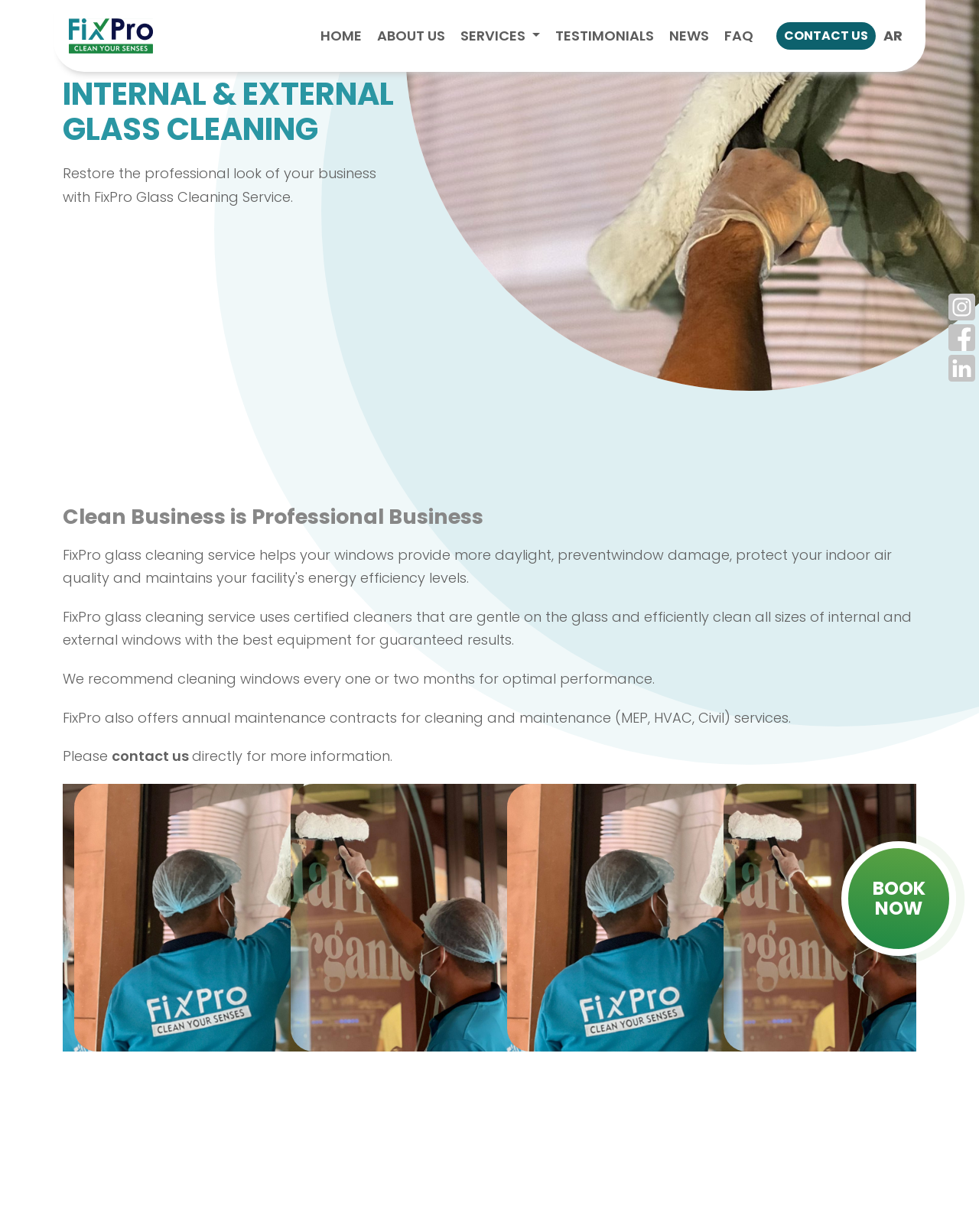Determine the bounding box coordinates of the section I need to click to execute the following instruction: "Book a service now". Provide the coordinates as four float numbers between 0 and 1, i.e., [left, top, right, bottom].

[0.859, 0.683, 0.977, 0.776]